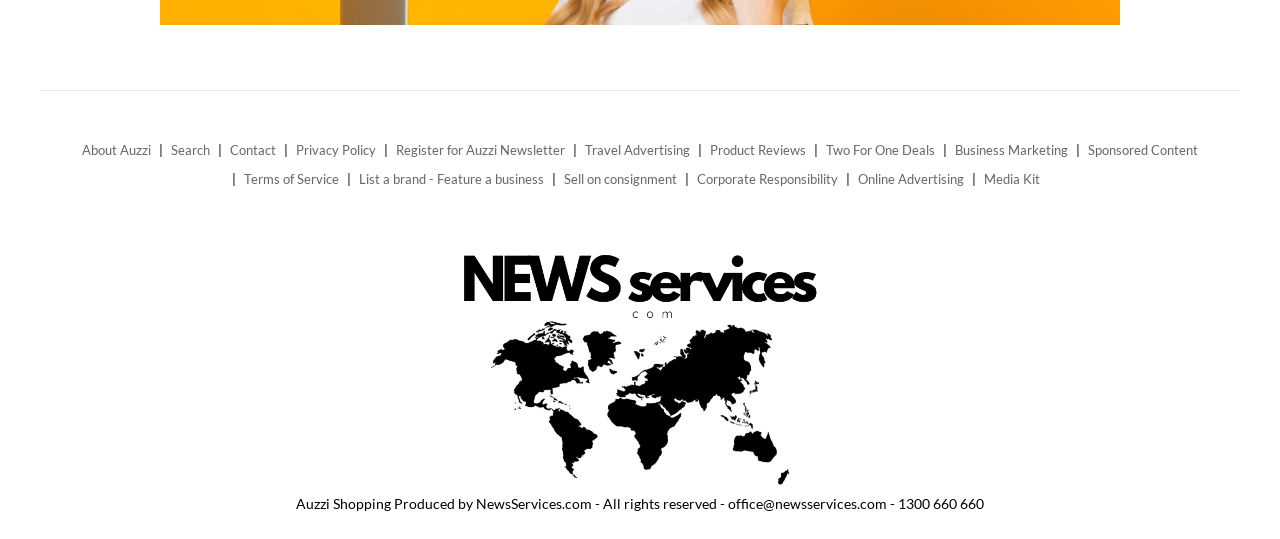Provide a one-word or short-phrase response to the question:
How many links are there in the top section?

12